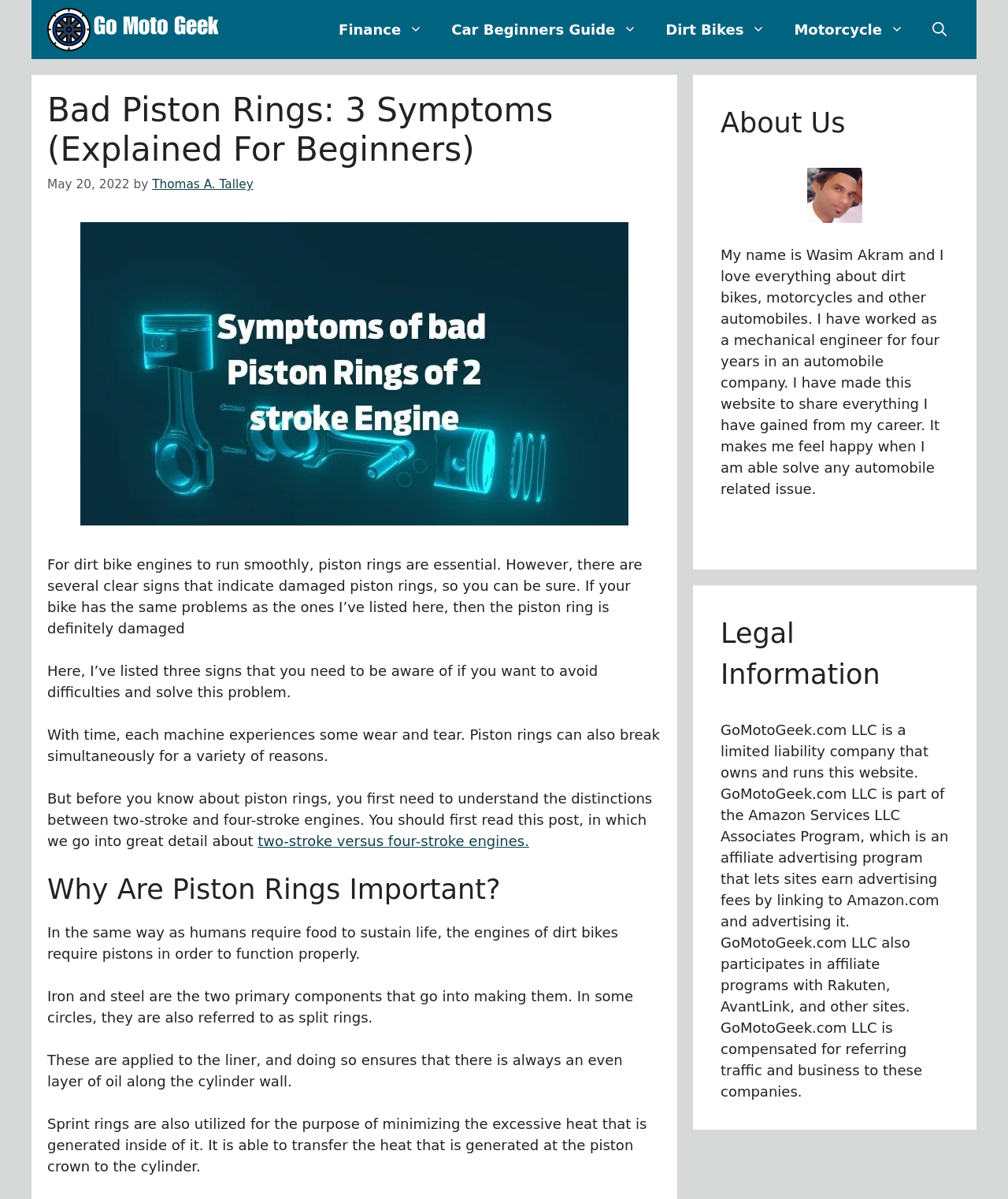Provide an in-depth caption for the elements present on the webpage.

The webpage is about dirt bike engines and piston rings, with a focus on the symptoms of damaged piston rings. At the top, there is a navigation bar with links to "Finance", "Car Beginners Guide", "Dirt Bikes", "Motorcycle", and "Open Search Bar". Below the navigation bar, there is a header section with a title "Bad Piston Rings: 3 Symptoms (Explained For Beginners)" and a timestamp "May 20, 2022". 

To the right of the header section, there is an image related to the symptoms of bad piston rings of a 2-stroke engine. Below the image, there is a block of text that introduces the importance of piston rings for dirt bike engines and explains that there are clear signs that indicate damaged piston rings.

The main content of the webpage is divided into sections, with headings such as "Why Are Piston Rings Important?" and paragraphs of text that explain the role of piston rings in dirt bike engines. There are also links to other related articles, such as "two-stroke versus four-stroke engines".

On the right side of the webpage, there are two complementary sections. The top section has a heading "About Us" and features an image of Wasim Akram, the creator of the website, along with a brief bio and a statement about the purpose of the website. The bottom section has a heading "Legal Information" and contains a block of text about the website's affiliation with Amazon and other companies.

Overall, the webpage is focused on providing information and guidance to dirt bike enthusiasts, with a clear and organized layout that makes it easy to navigate and read.